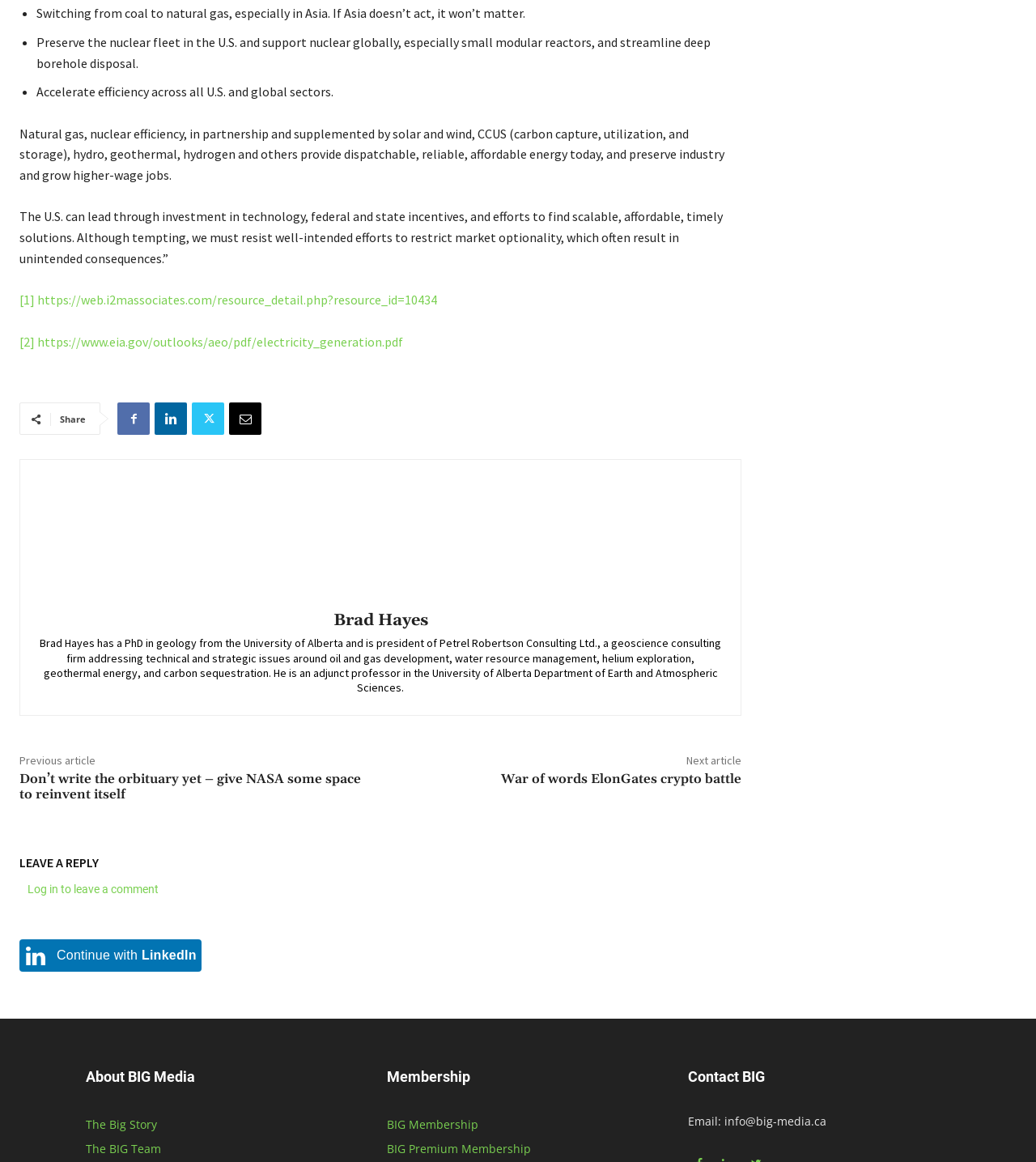Bounding box coordinates should be provided in the format (top-left x, top-left y, bottom-right x, bottom-right y) with all values between 0 and 1. Identify the bounding box for this UI element: Contact Us

None